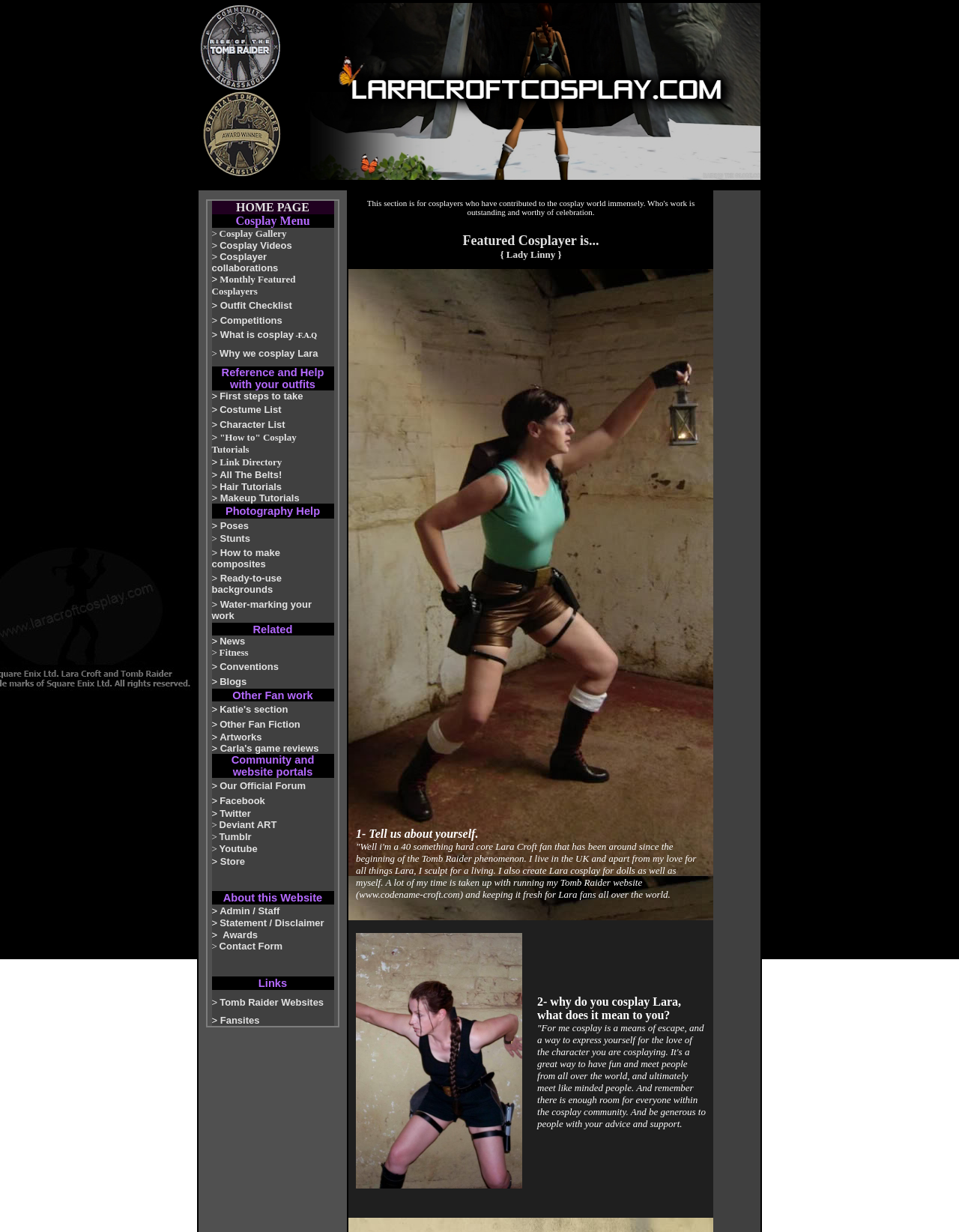Identify the bounding box of the UI element described as follows: "Carla's game reviews". Provide the coordinates as four float numbers in the range of 0 to 1 [left, top, right, bottom].

[0.229, 0.603, 0.332, 0.612]